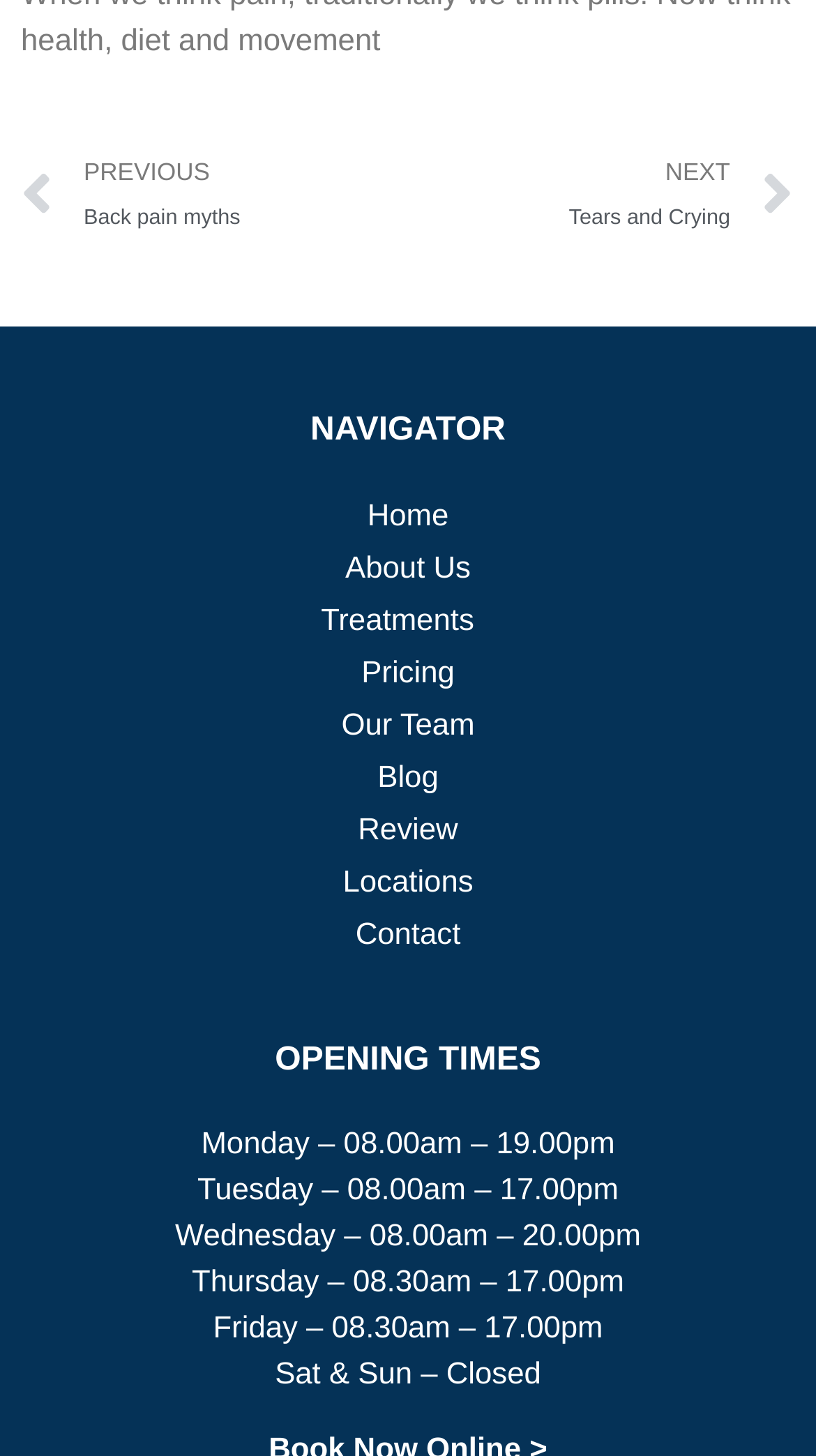Locate the bounding box coordinates of the area where you should click to accomplish the instruction: "view blog".

[0.026, 0.52, 0.974, 0.549]